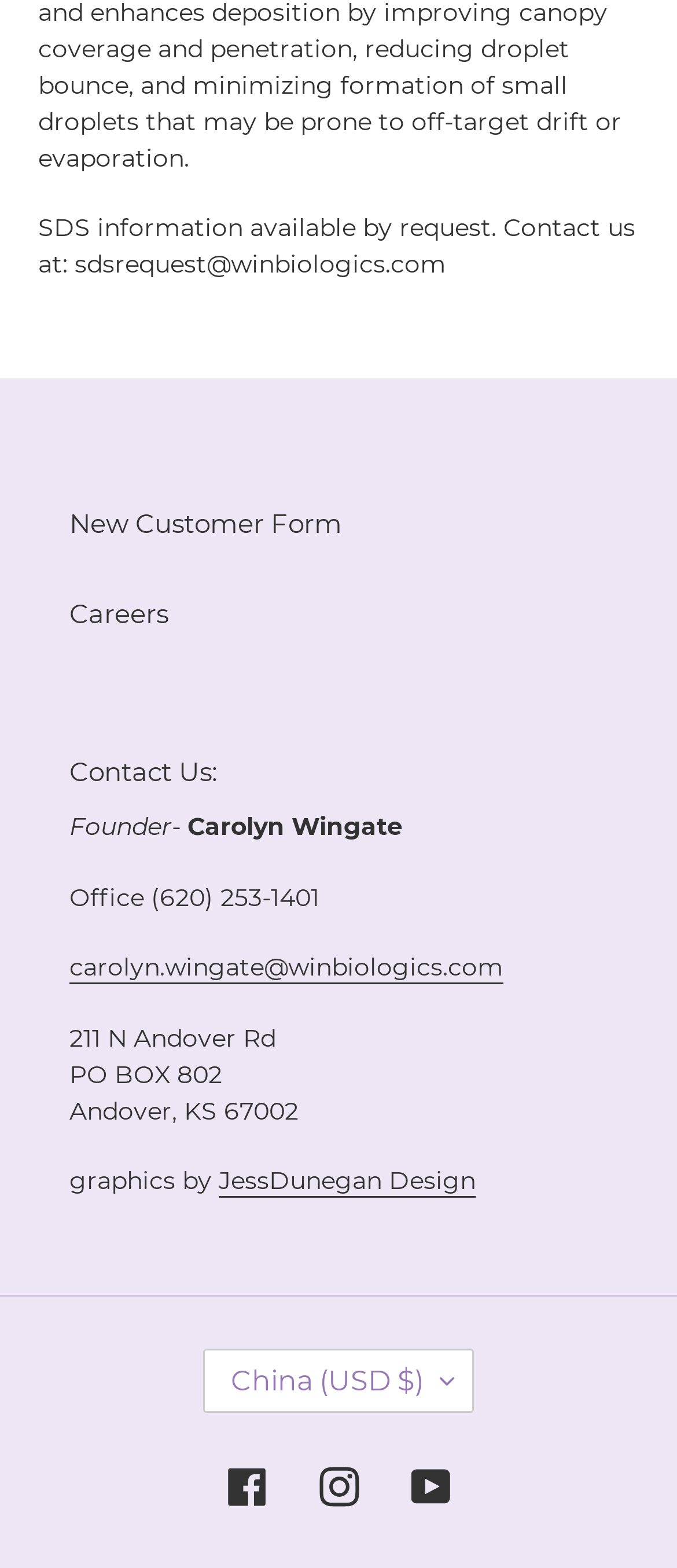Please identify the bounding box coordinates of the element on the webpage that should be clicked to follow this instruction: "Fill out the new customer form". The bounding box coordinates should be given as four float numbers between 0 and 1, formatted as [left, top, right, bottom].

[0.103, 0.323, 0.505, 0.344]